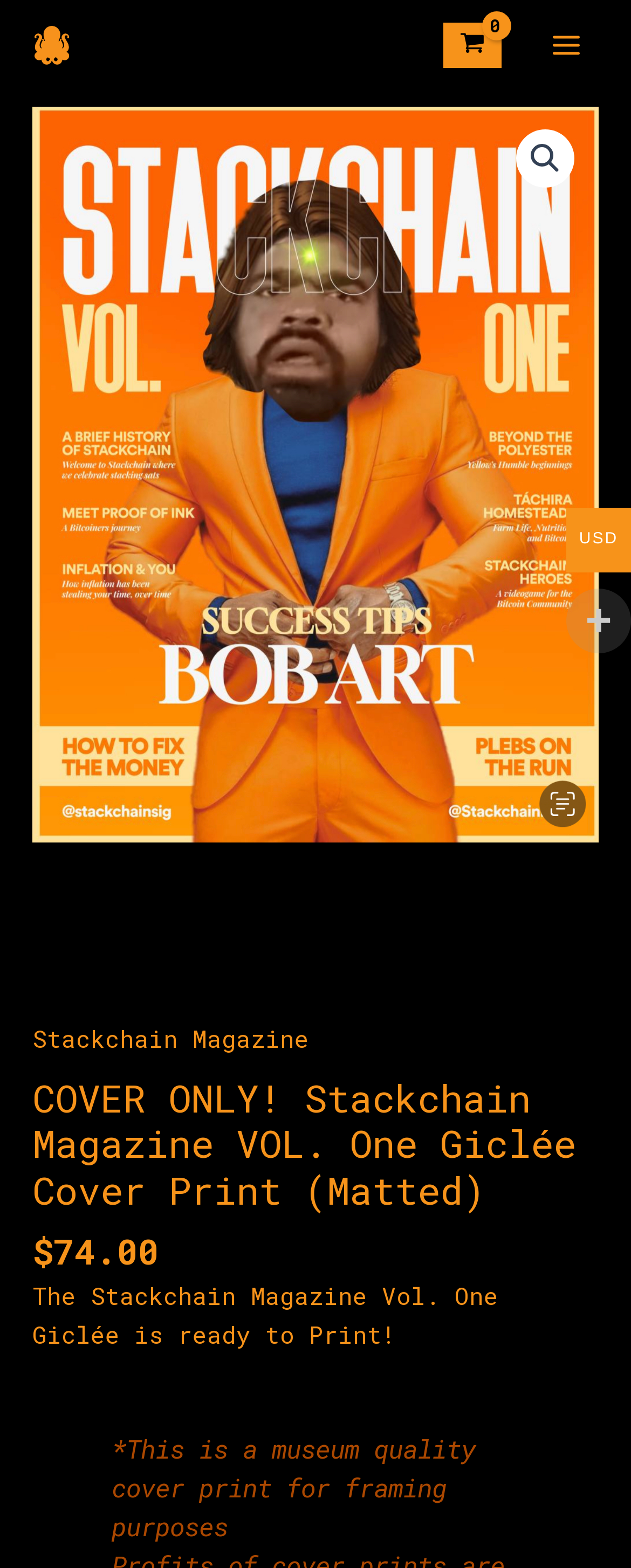What is the purpose of the cover print?
Refer to the image and offer an in-depth and detailed answer to the question.

I found this information by reading the text on the webpage. There is a StaticText element that mentions '*This is a museum quality cover print for framing purposes'.